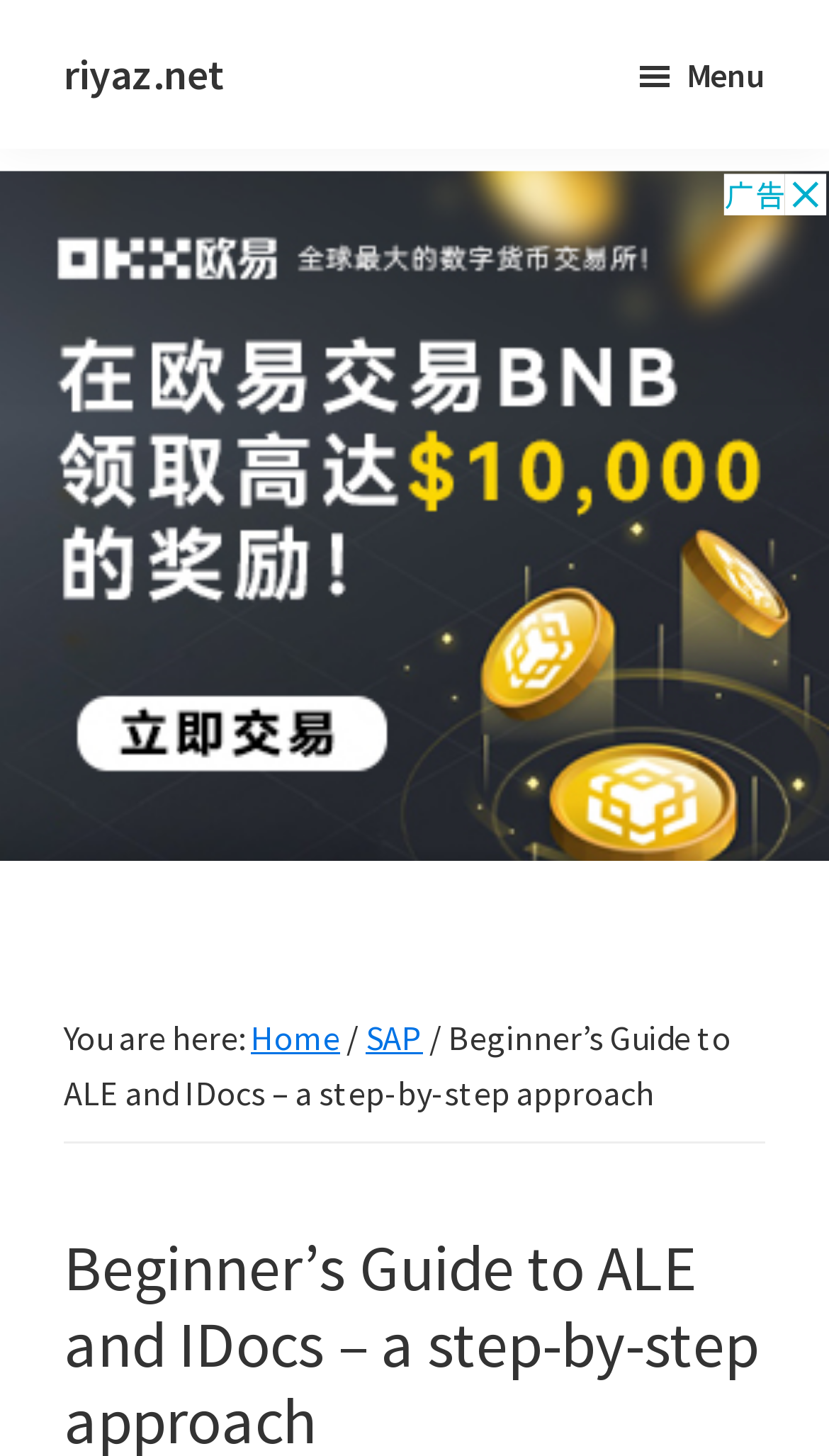Answer this question using a single word or a brief phrase:
How many breadcrumb separators are there?

2